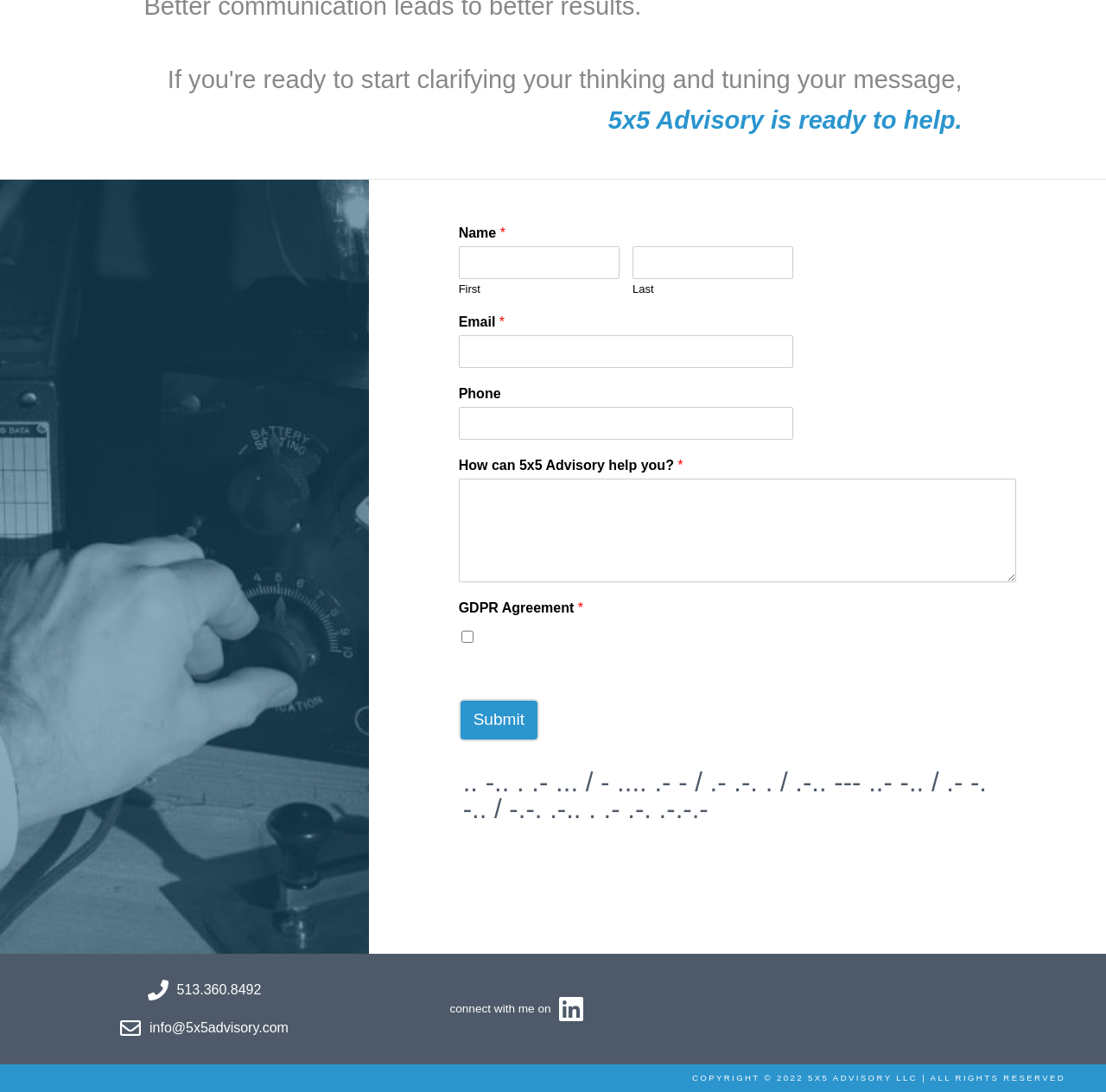What is the copyright year?
Please analyze the image and answer the question with as much detail as possible.

The copyright year is mentioned in the StaticText element at the very bottom of the webpage, which reads 'COPYRIGHT © 2022 5X5 ADVISORY LLC | ALL RIGHTS RESERVED'.